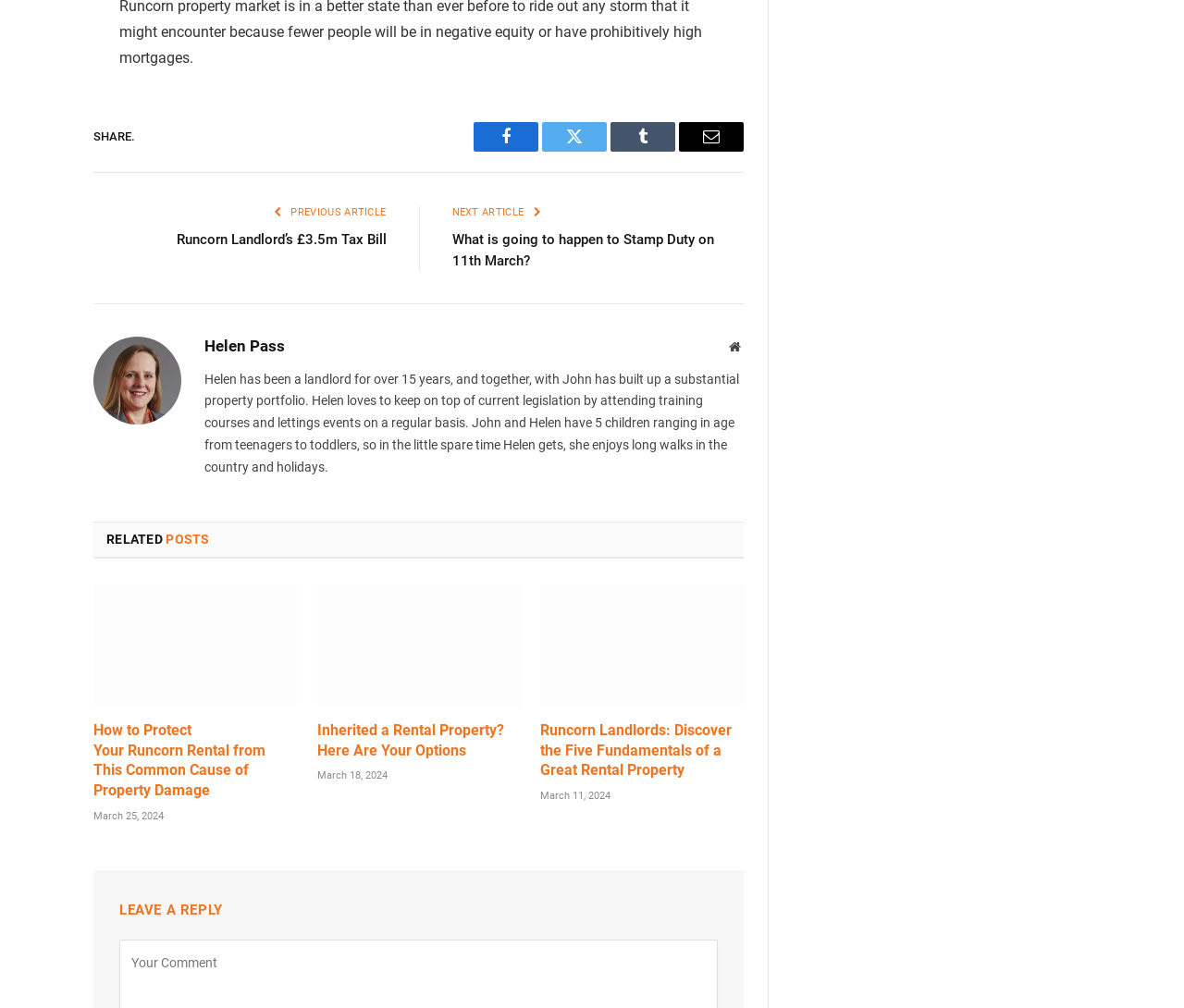Give a one-word or short-phrase answer to the following question: 
What is the author's name?

Helen Pass